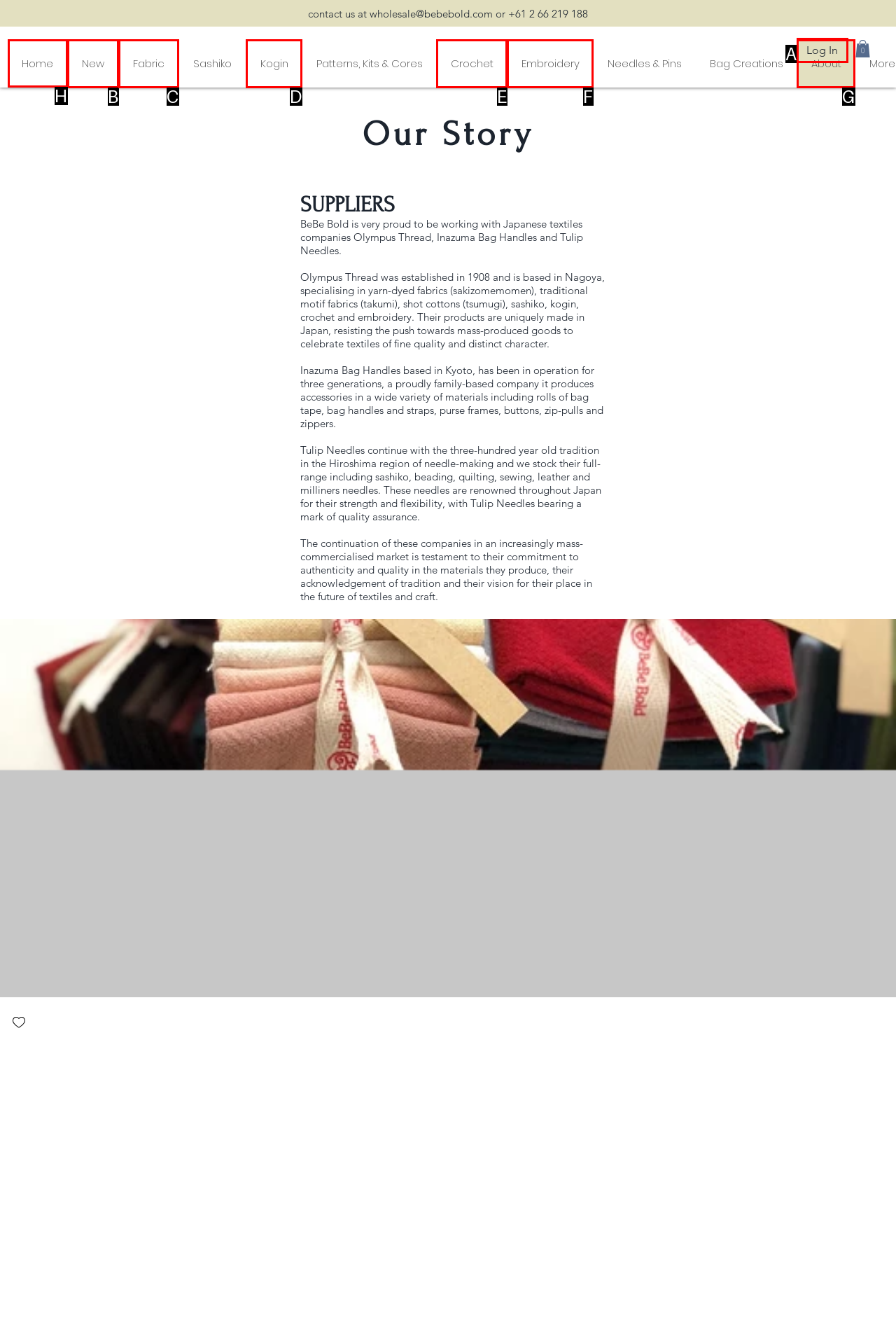Which lettered option should be clicked to achieve the task: Go to the Home page? Choose from the given choices.

H